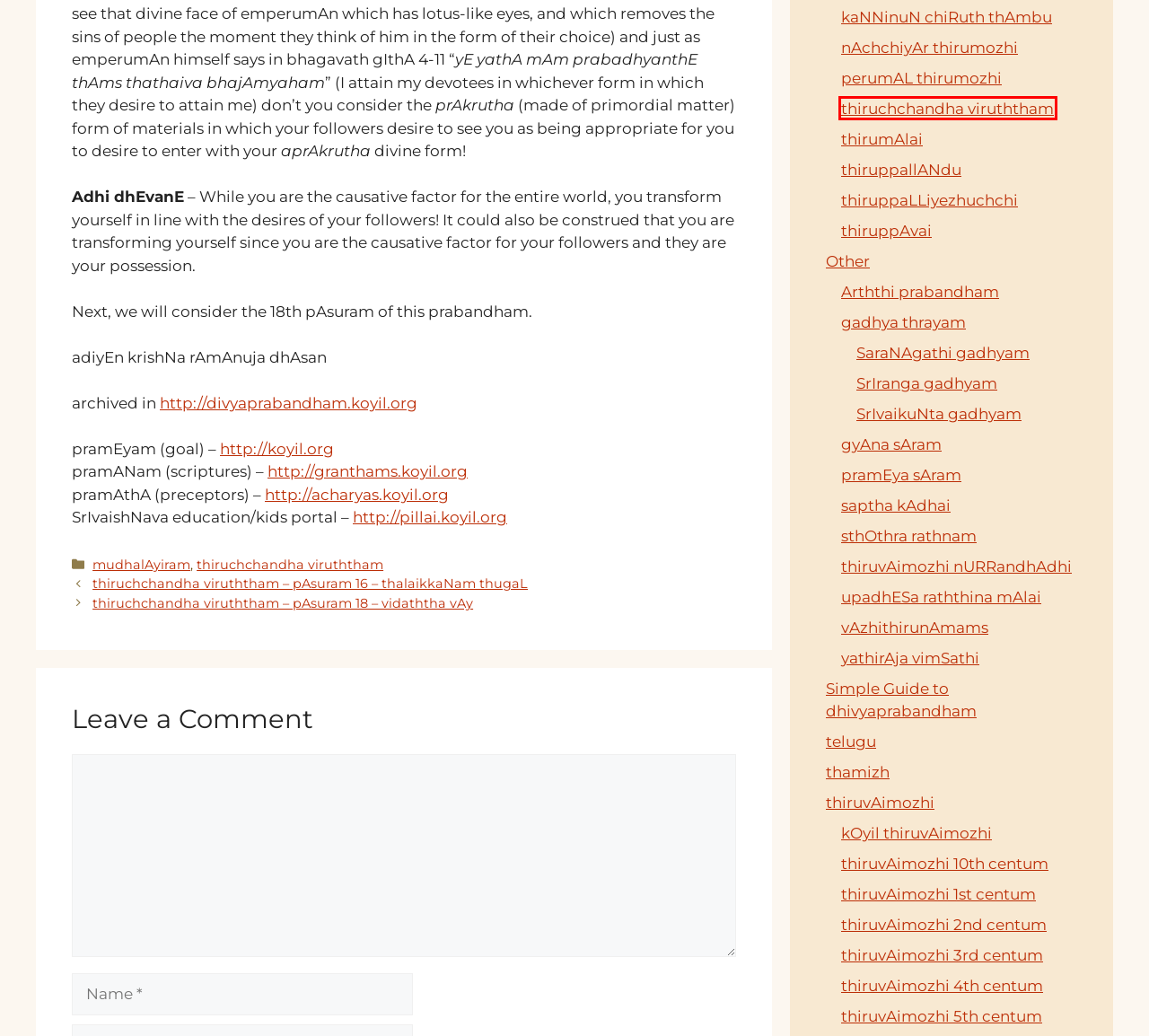Inspect the provided webpage screenshot, concentrating on the element within the red bounding box. Select the description that best represents the new webpage after you click the highlighted element. Here are the candidates:
A. nAchchiyAr thirumozhi – KOYIL
B. thiruvAimozhi – KOYIL
C. SrIranga gadhyam – KOYIL
D. kaNNinuN chiRuth thAmbu – KOYIL
E. thiruchchandha viruththam – KOYIL
F. thiruvAimozhi 1st centum – KOYIL
G. thiruchchandha viruththam – pAsuram 18 – vidaththa vAy – KOYIL
H. Arththi prabandham – KOYIL

E